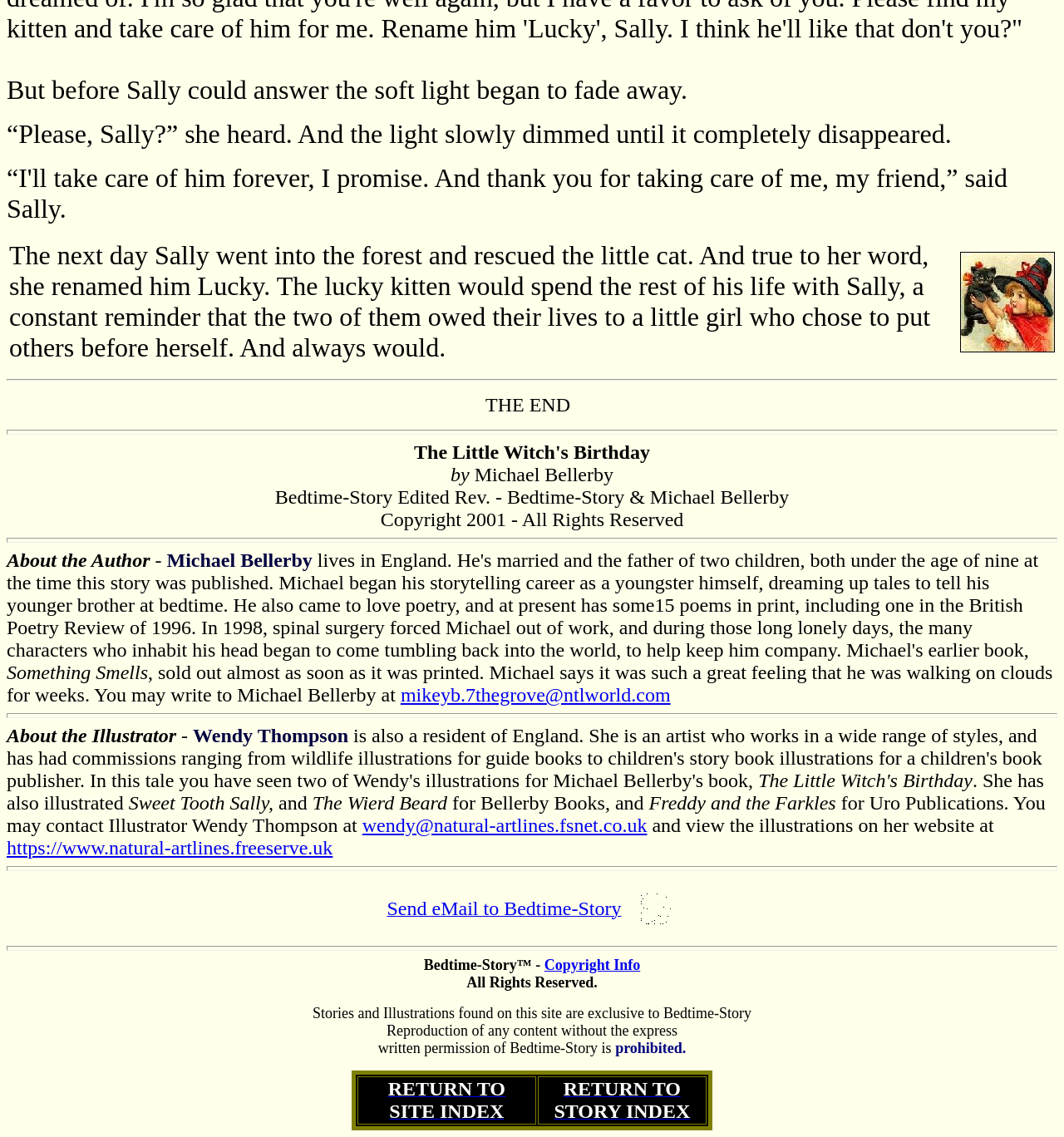What is the name of the kitten in the story?
Please provide a comprehensive answer based on the visual information in the image.

The story mentions that Sally renamed the kitten 'Lucky' after rescuing it from the forest.